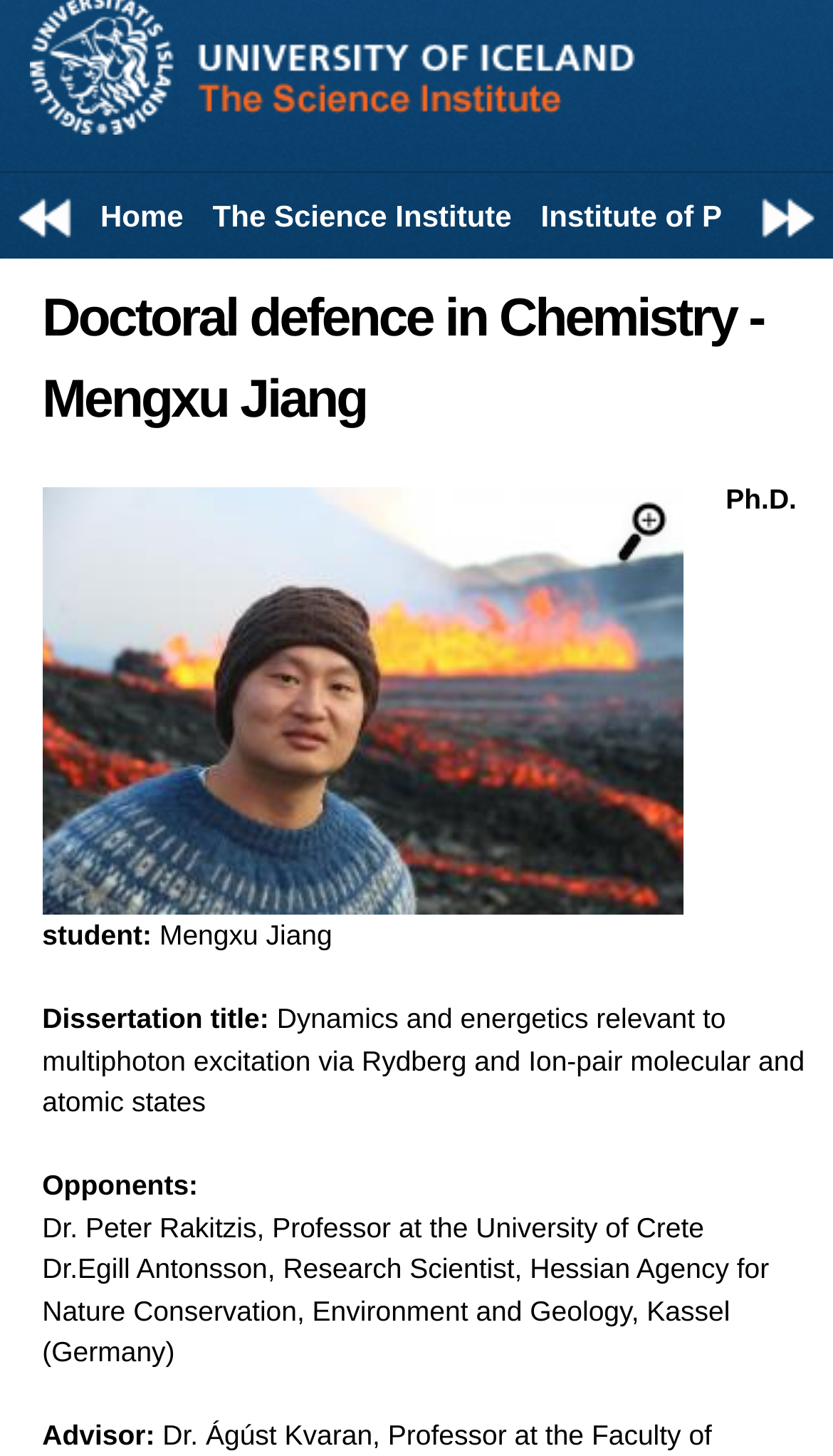Using the provided description Ask a Librarian, find the bounding box coordinates for the UI element. Provide the coordinates in (top-left x, top-left y, bottom-right x, bottom-right y) format, ensuring all values are between 0 and 1.

None